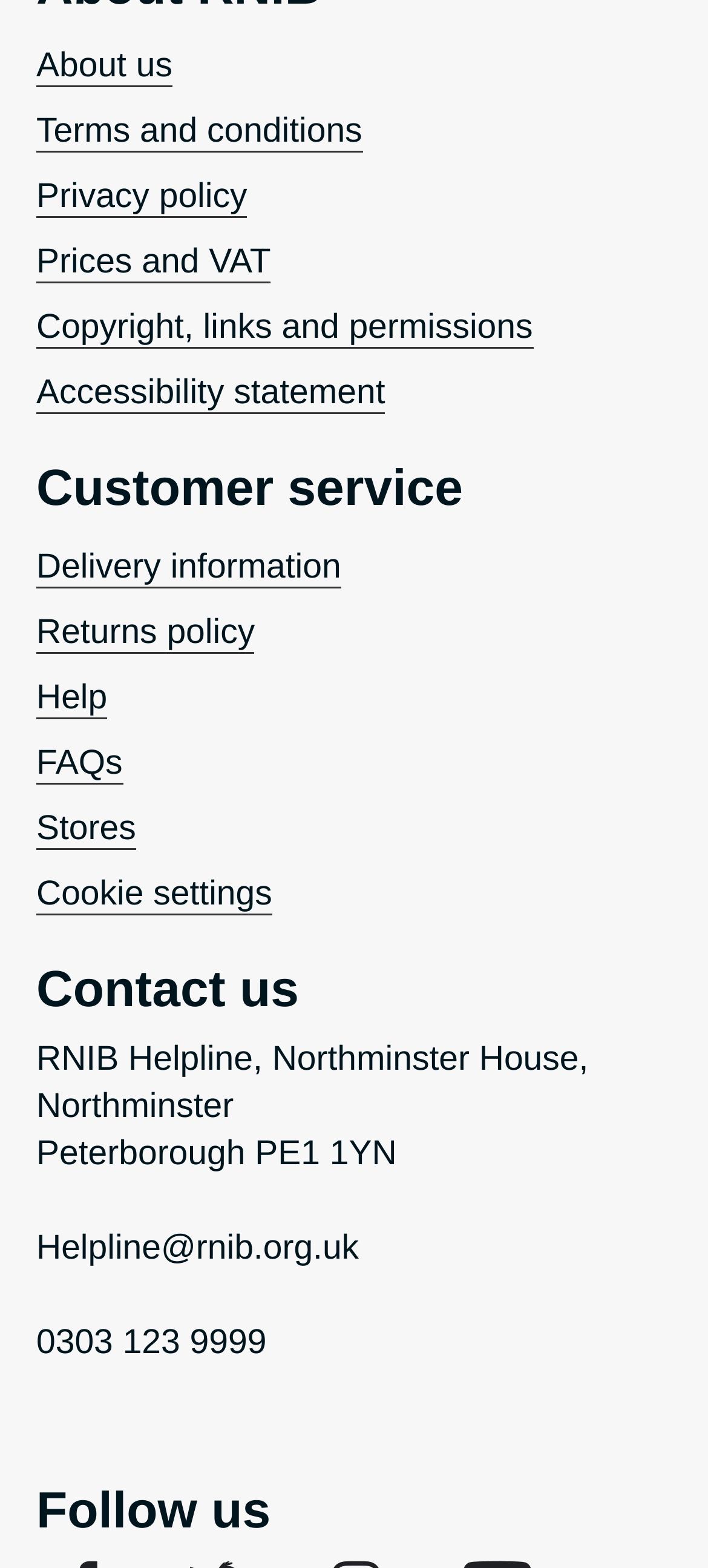Please examine the image and answer the question with a detailed explanation:
How many headings are there in the footer?

I counted the number of headings in the footer section and found that there are 3 headings, namely 'Customer service', 'Contact us', and 'Follow us'.